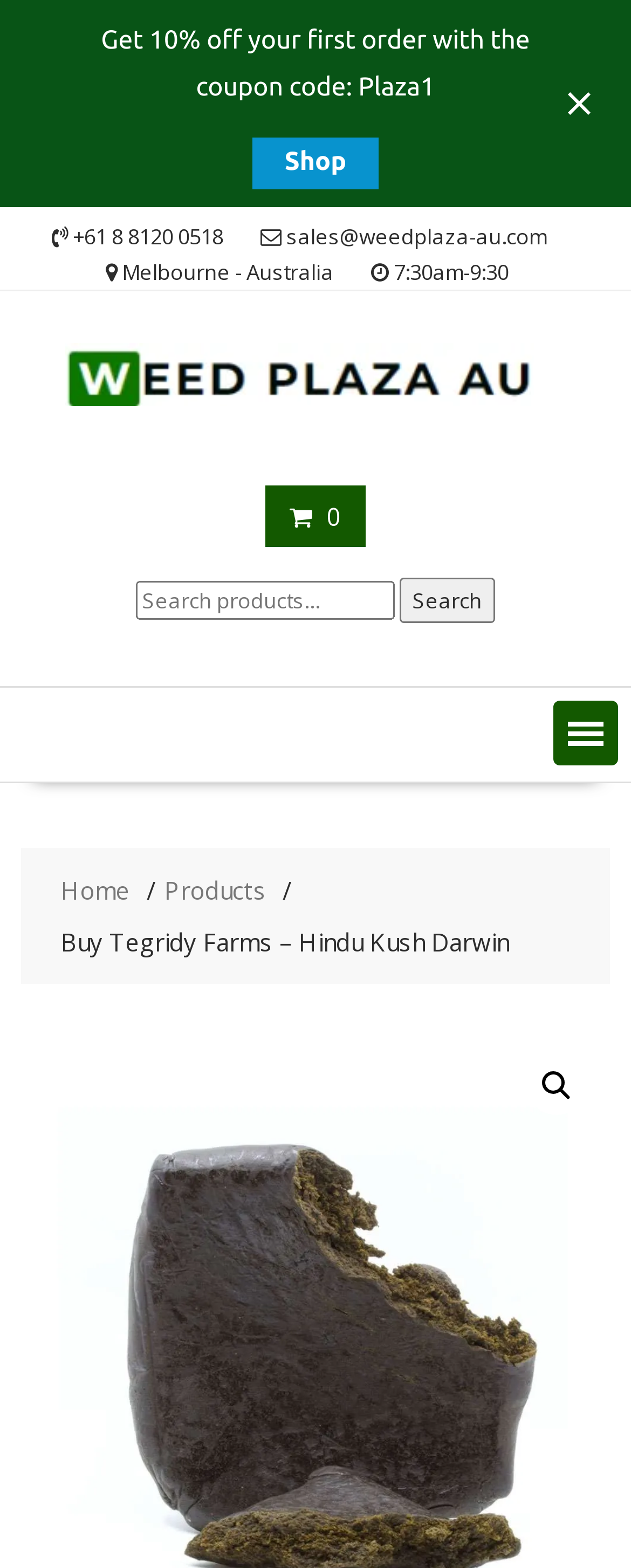From the image, can you give a detailed response to the question below:
What is the phone number of Weed Plaza Australia?

I found the phone number by looking at the top section of the webpage, where the contact information is displayed. The phone number is written in a static text element with the coordinates [0.115, 0.141, 0.354, 0.16].